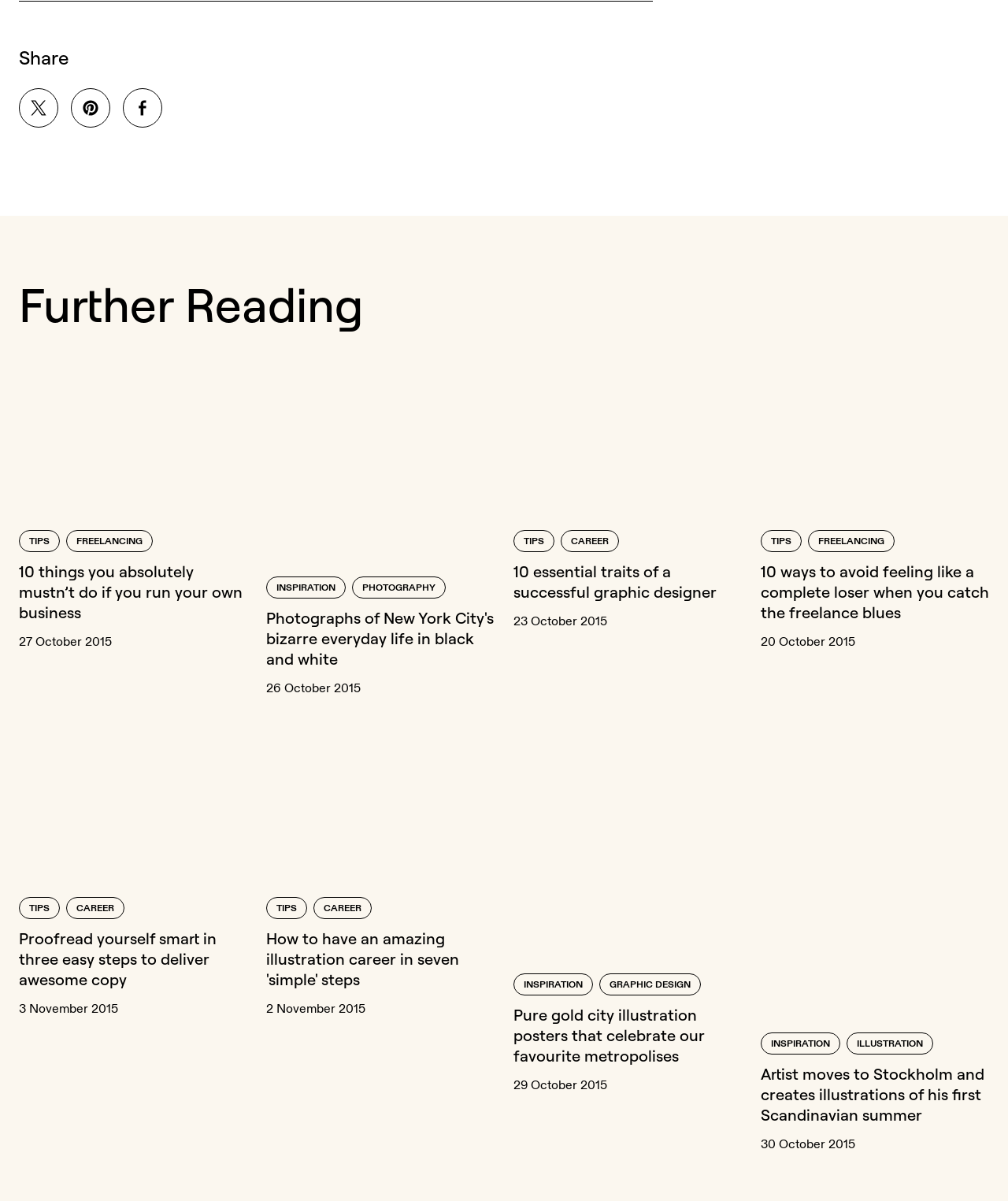What is the source of the image licensed in the article 'Artist moves to Stockholm and creates illustrations of his first Scandinavian summer'?
Provide a concise answer using a single word or phrase based on the image.

Via Creative Boom submission